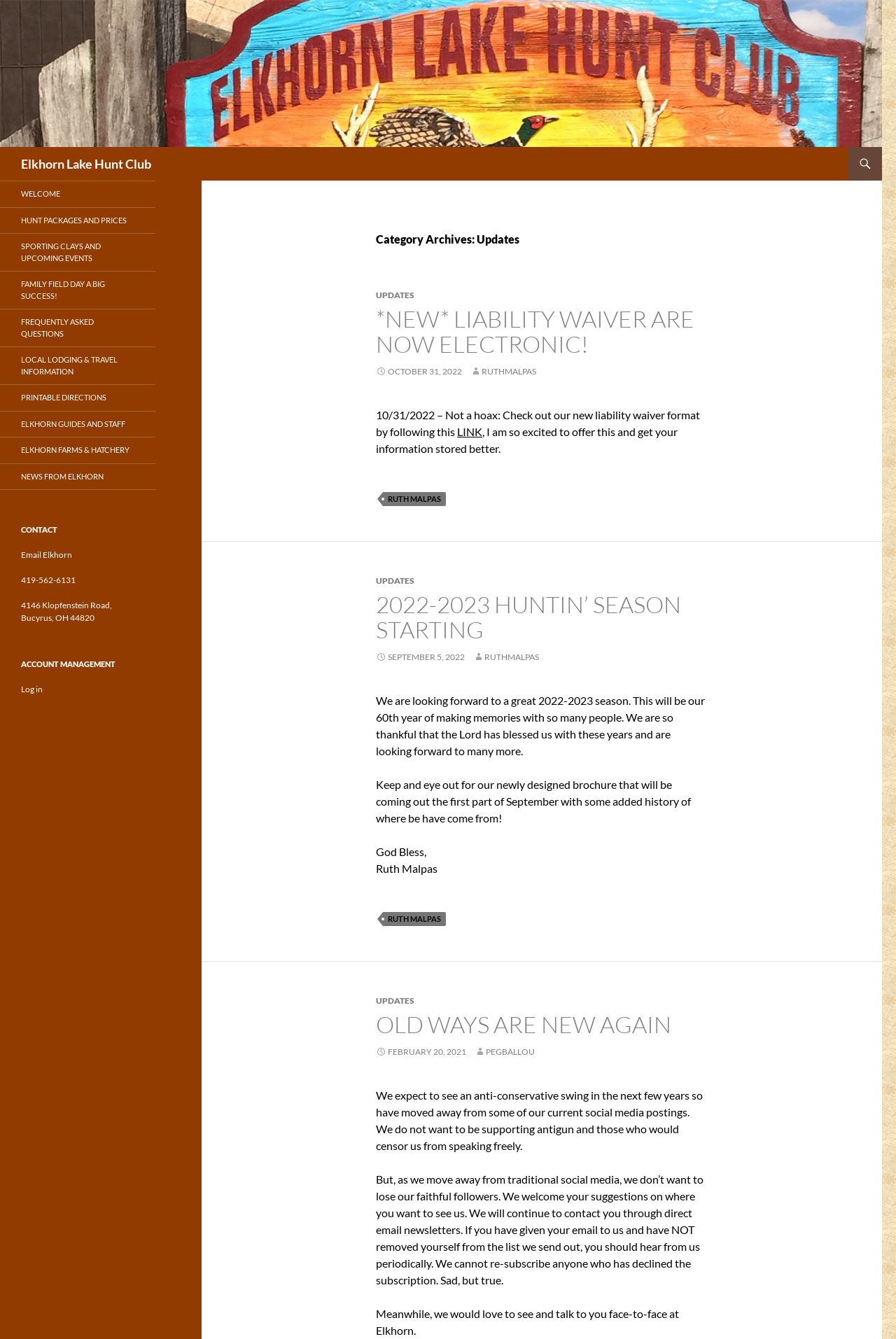Indicate the bounding box coordinates of the clickable region to achieve the following instruction: "Read the article about 'NEW LIABILITY WAIVER'."

[0.42, 0.229, 0.79, 0.267]